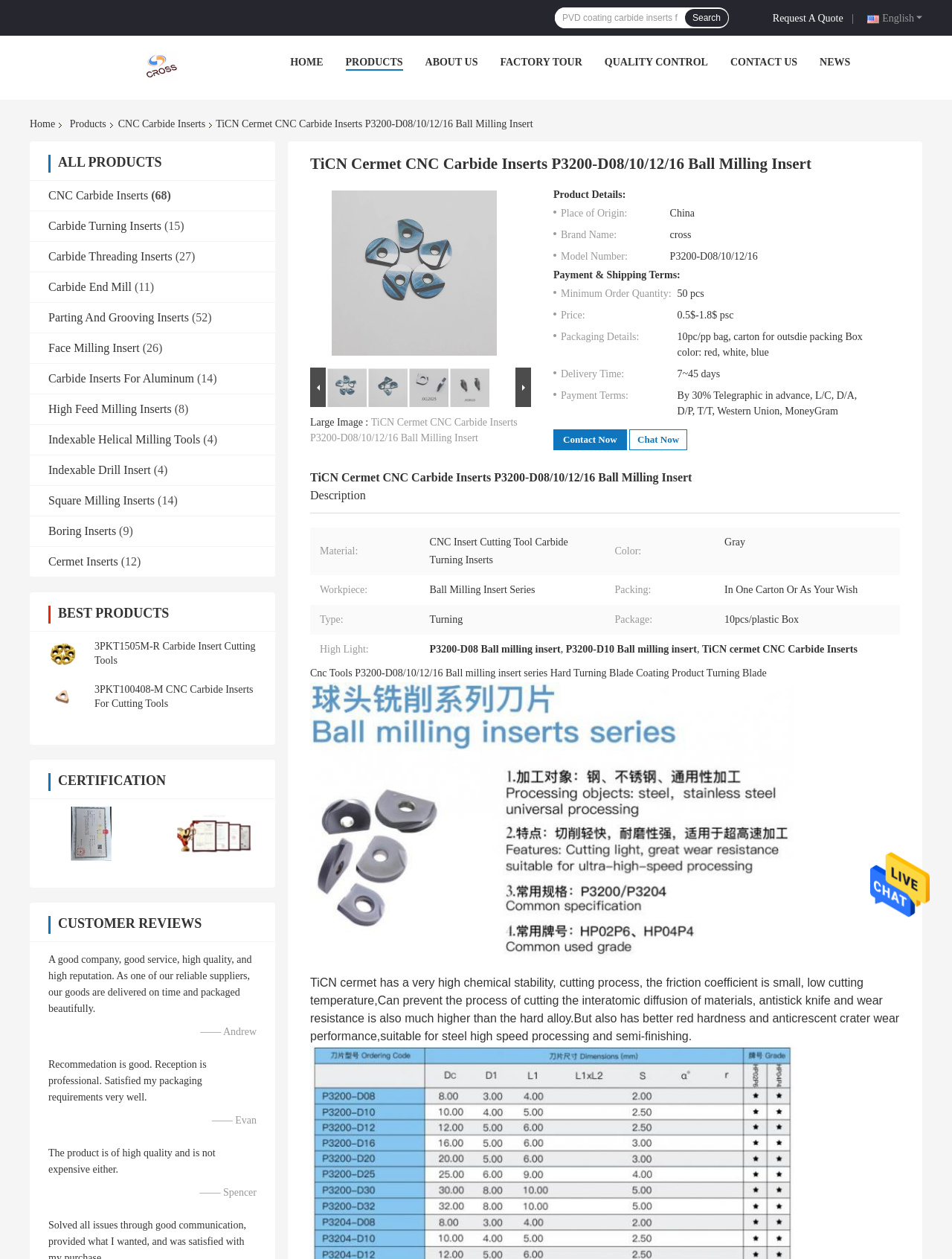Find the bounding box coordinates for the UI element whose description is: "+92-322-5001939". The coordinates should be four float numbers between 0 and 1, in the format [left, top, right, bottom].

None